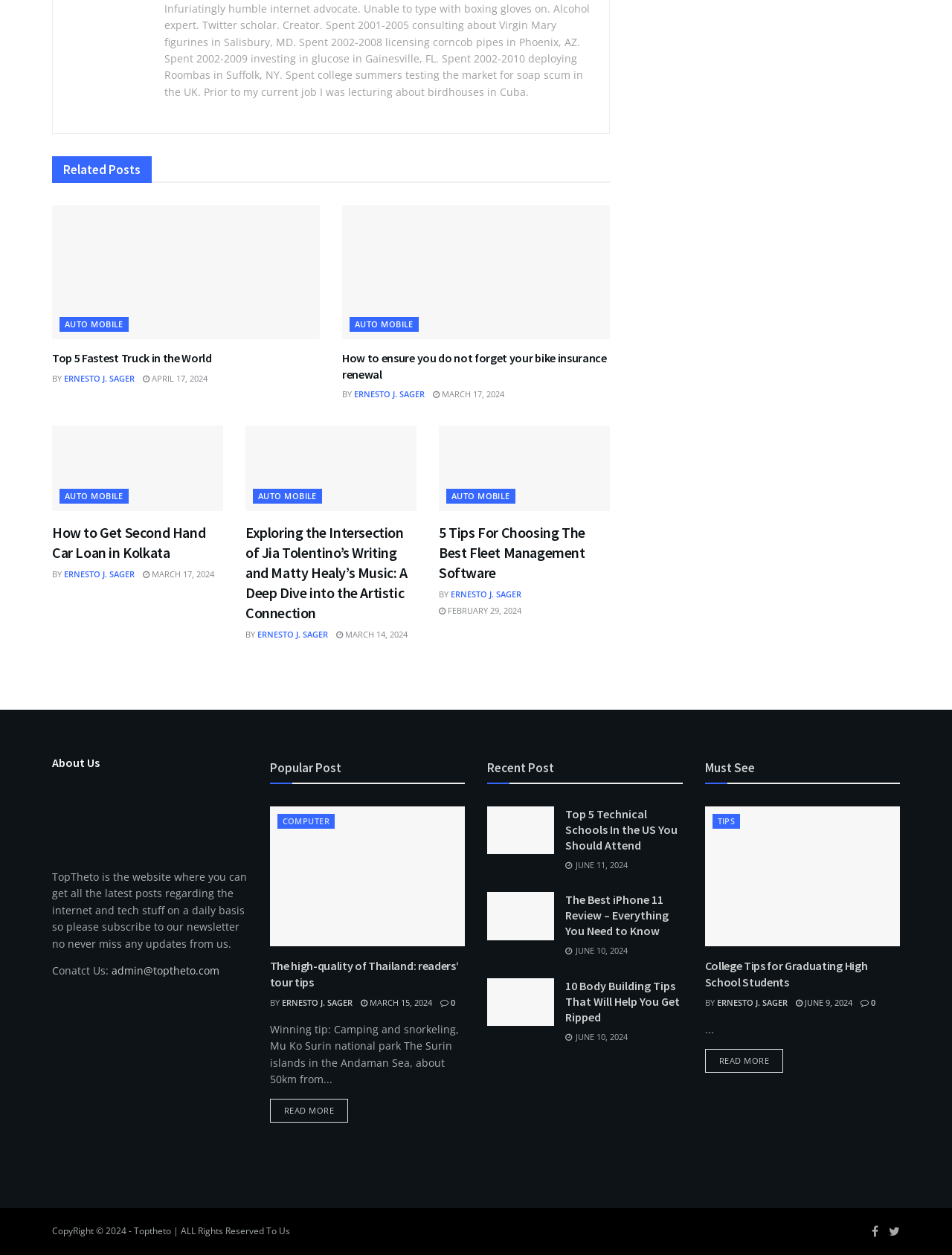Locate the bounding box coordinates of the element I should click to achieve the following instruction: "Read the 'About Us' section".

[0.055, 0.601, 0.26, 0.614]